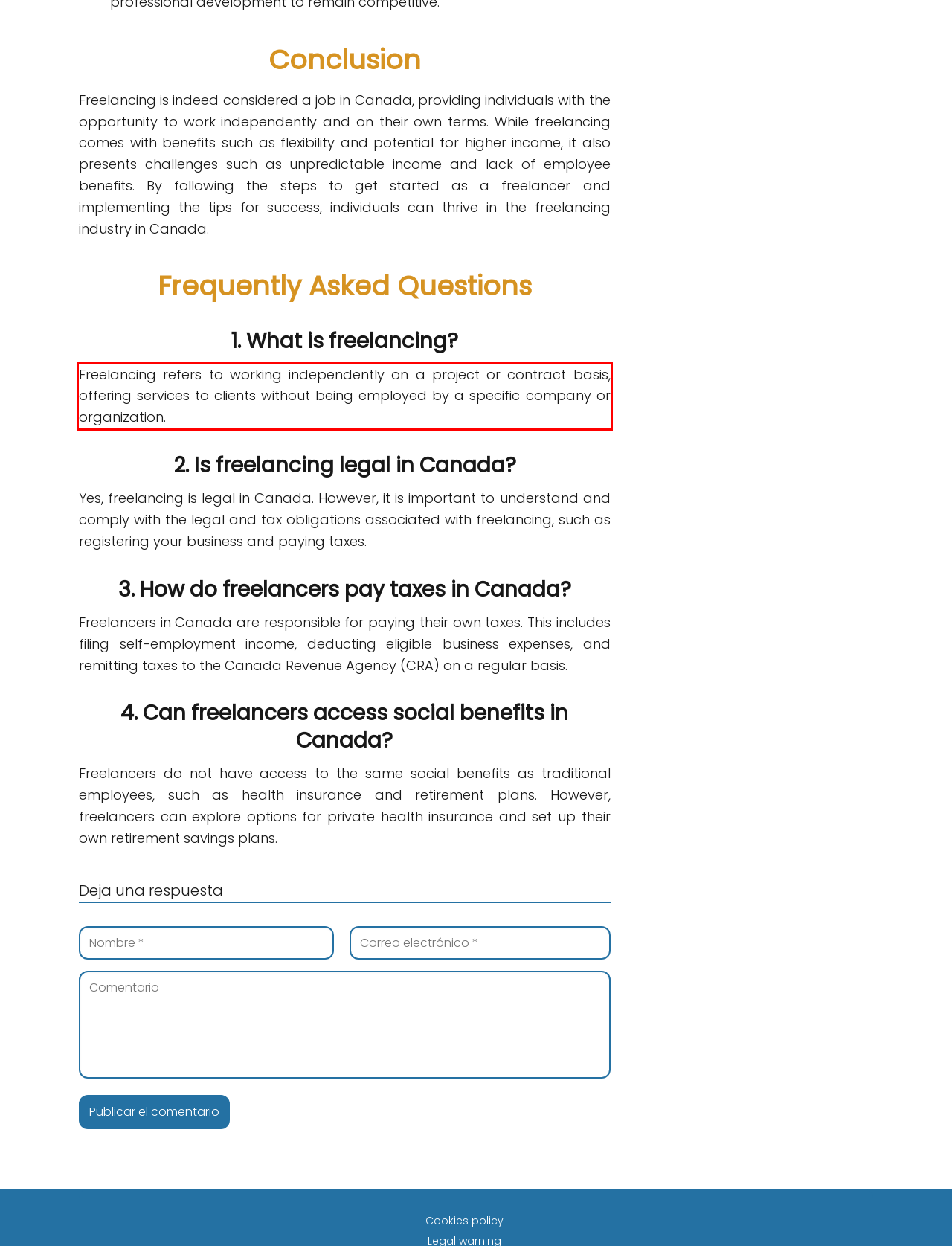Please look at the webpage screenshot and extract the text enclosed by the red bounding box.

Freelancing refers to working independently on a project or contract basis, offering services to clients without being employed by a specific company or organization.